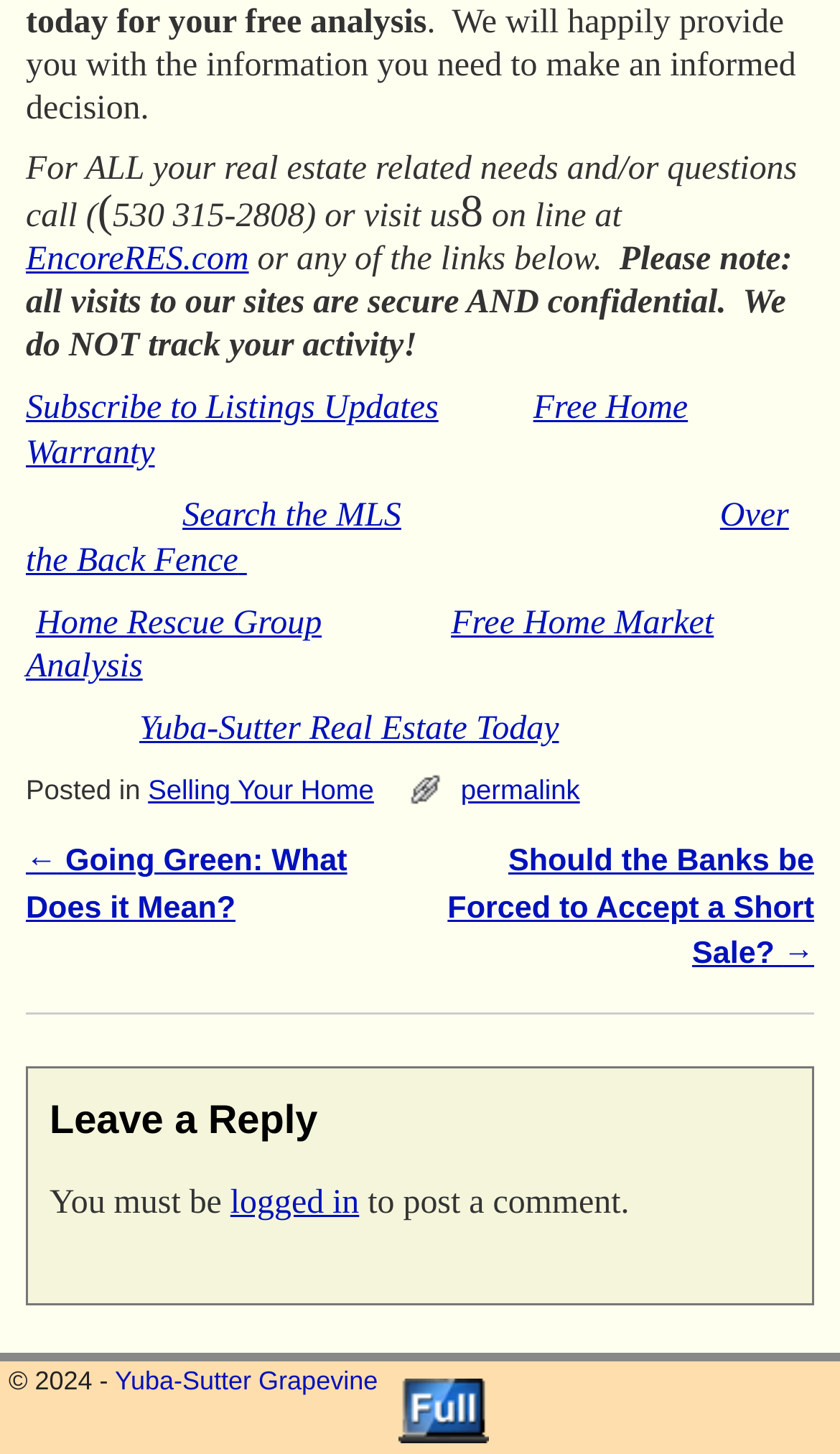Find the bounding box coordinates of the clickable element required to execute the following instruction: "get a free home warranty". Provide the coordinates as four float numbers between 0 and 1, i.e., [left, top, right, bottom].

[0.031, 0.268, 0.819, 0.324]